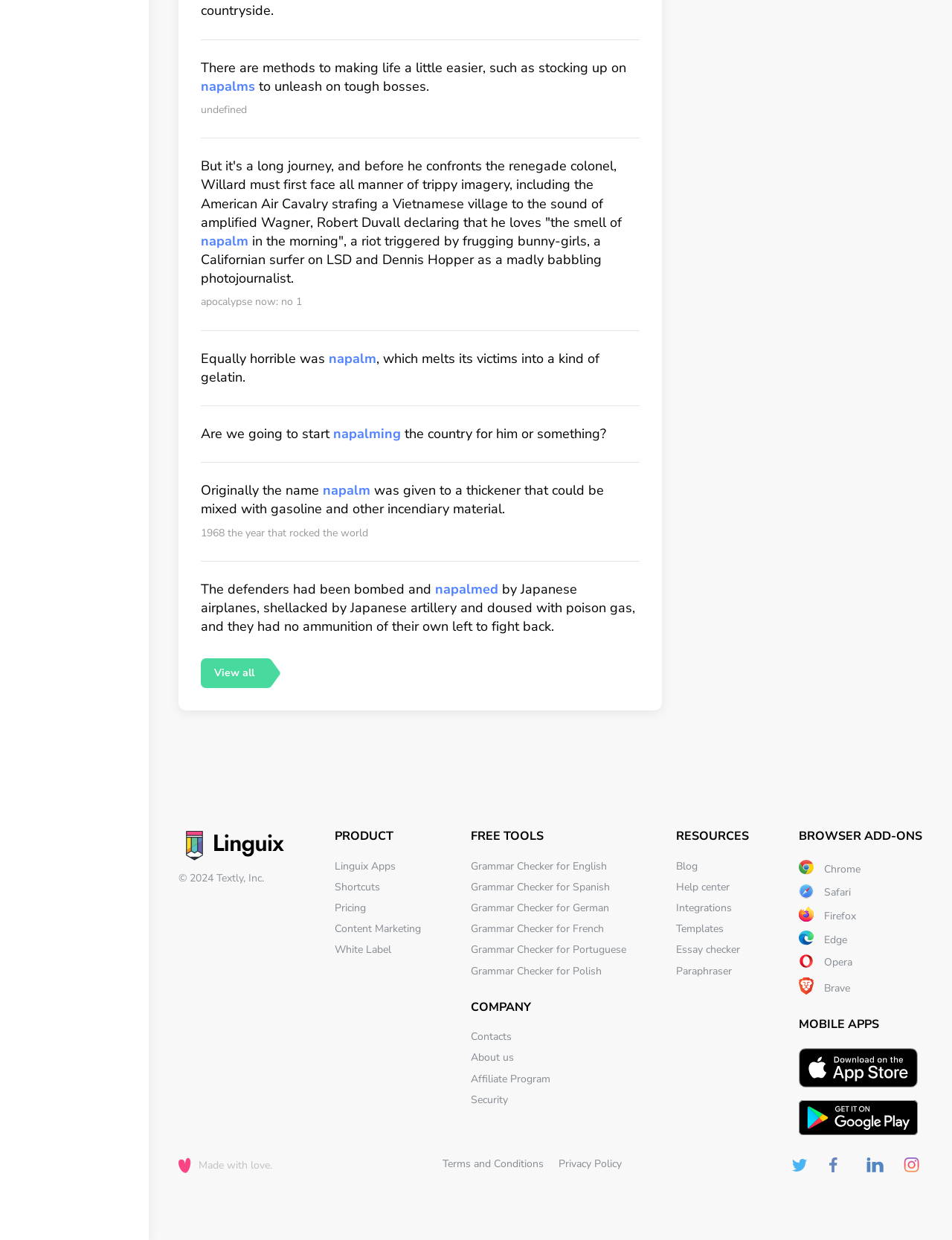Provide your answer in one word or a succinct phrase for the question: 
How many social media platforms does Linguix have a presence on?

4